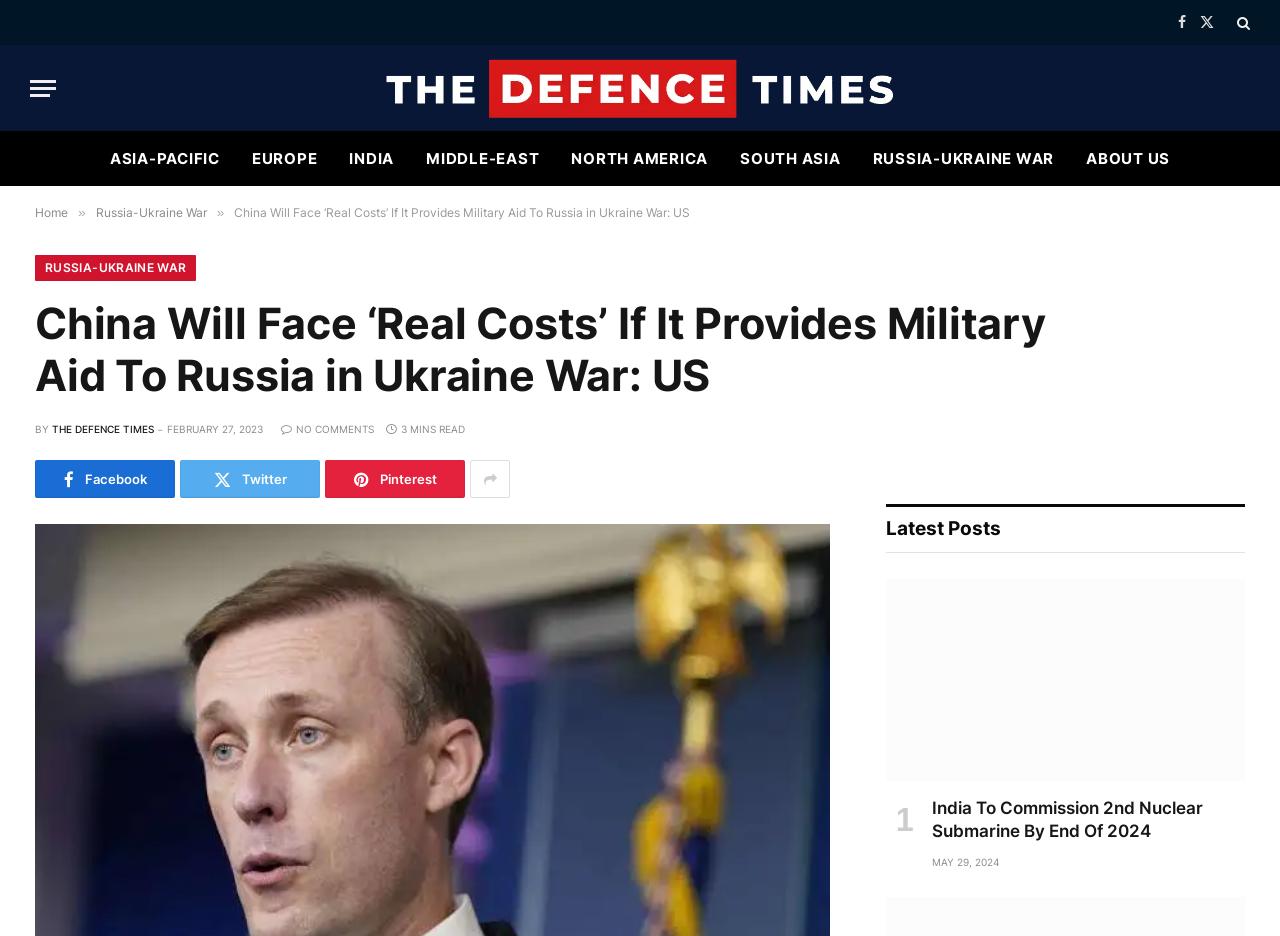Please identify the bounding box coordinates of the element's region that should be clicked to execute the following instruction: "Share on Facebook". The bounding box coordinates must be four float numbers between 0 and 1, i.e., [left, top, right, bottom].

[0.914, 0.0, 0.932, 0.048]